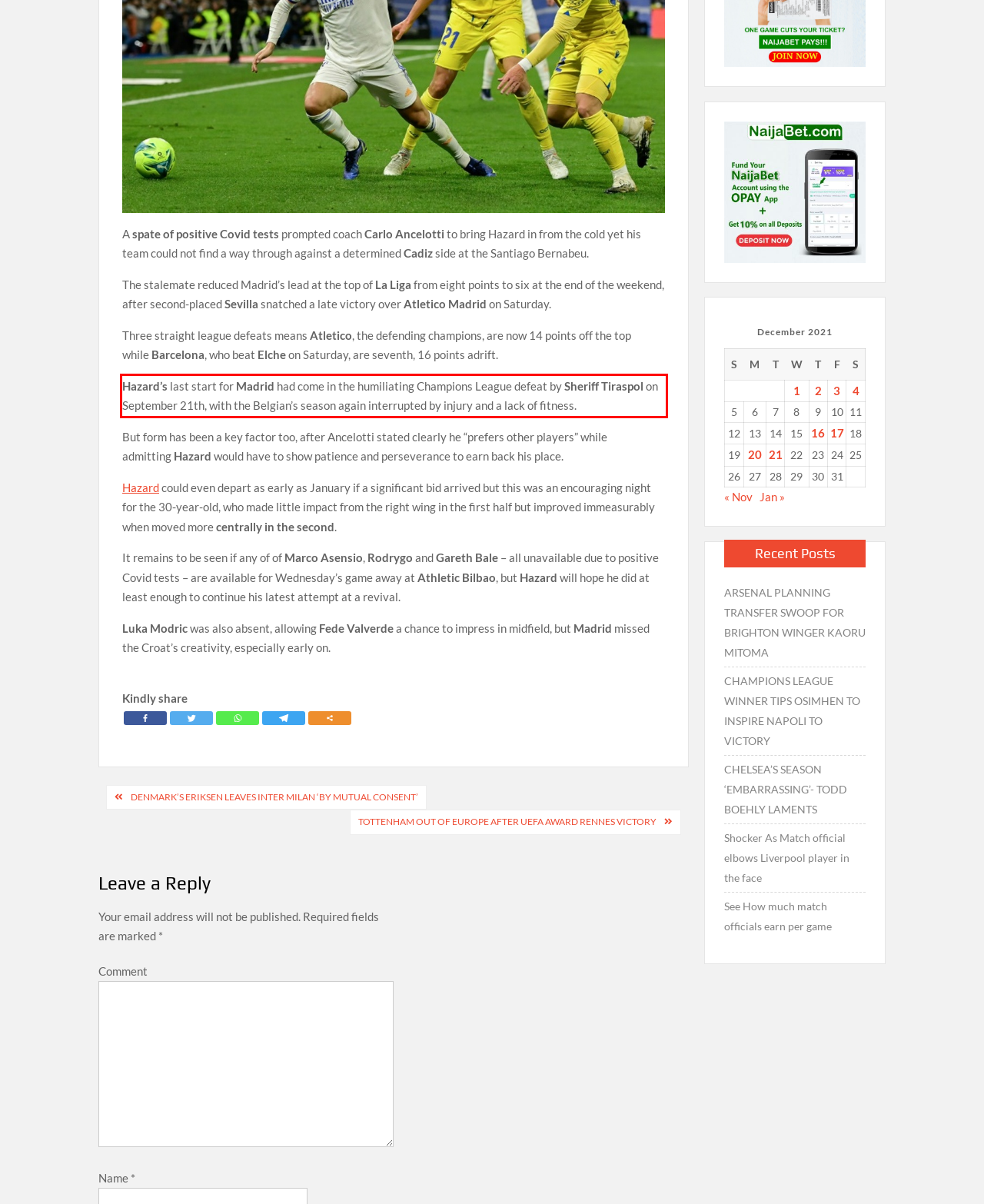Given the screenshot of the webpage, identify the red bounding box, and recognize the text content inside that red bounding box.

Hazard’s last start for Madrid had come in the humiliating Champions League defeat by Sheriff Tiraspol on September 21th, with the Belgian’s season again interrupted by injury and a lack of fitness.